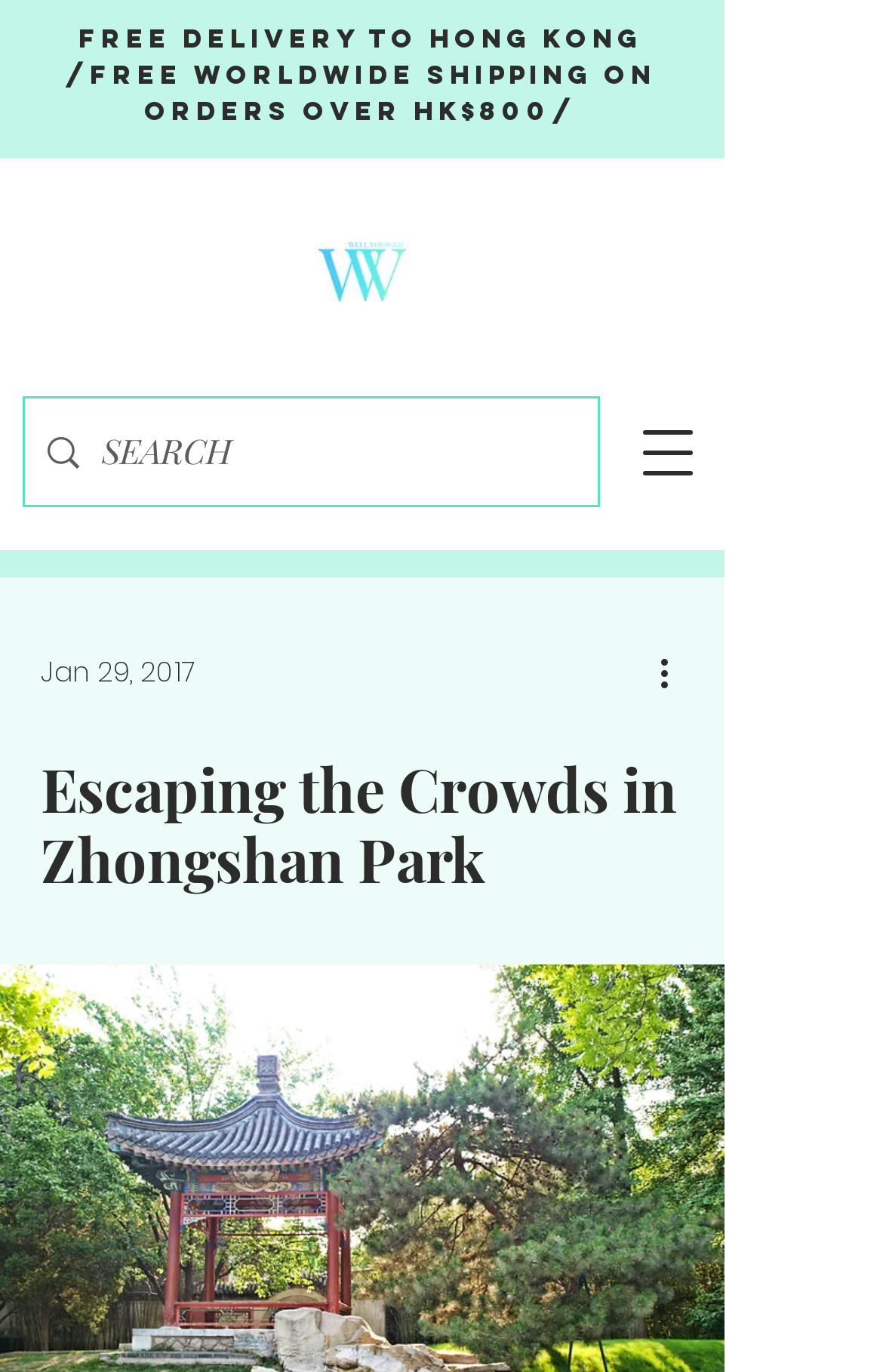What is the date of the article? Based on the image, give a response in one word or a short phrase.

Jan 29, 2017